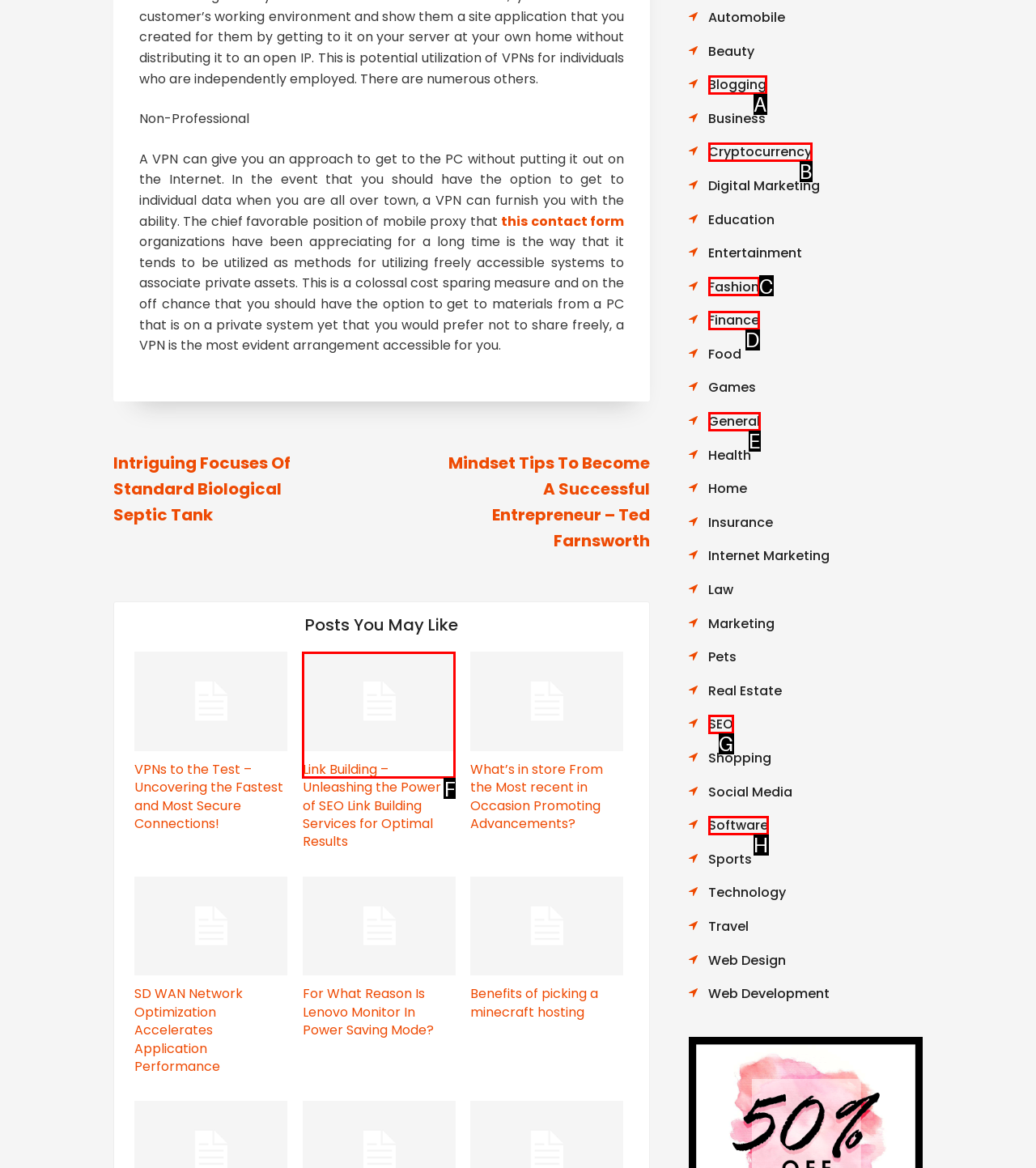Determine which HTML element matches the given description: Blog. Provide the corresponding option's letter directly.

None